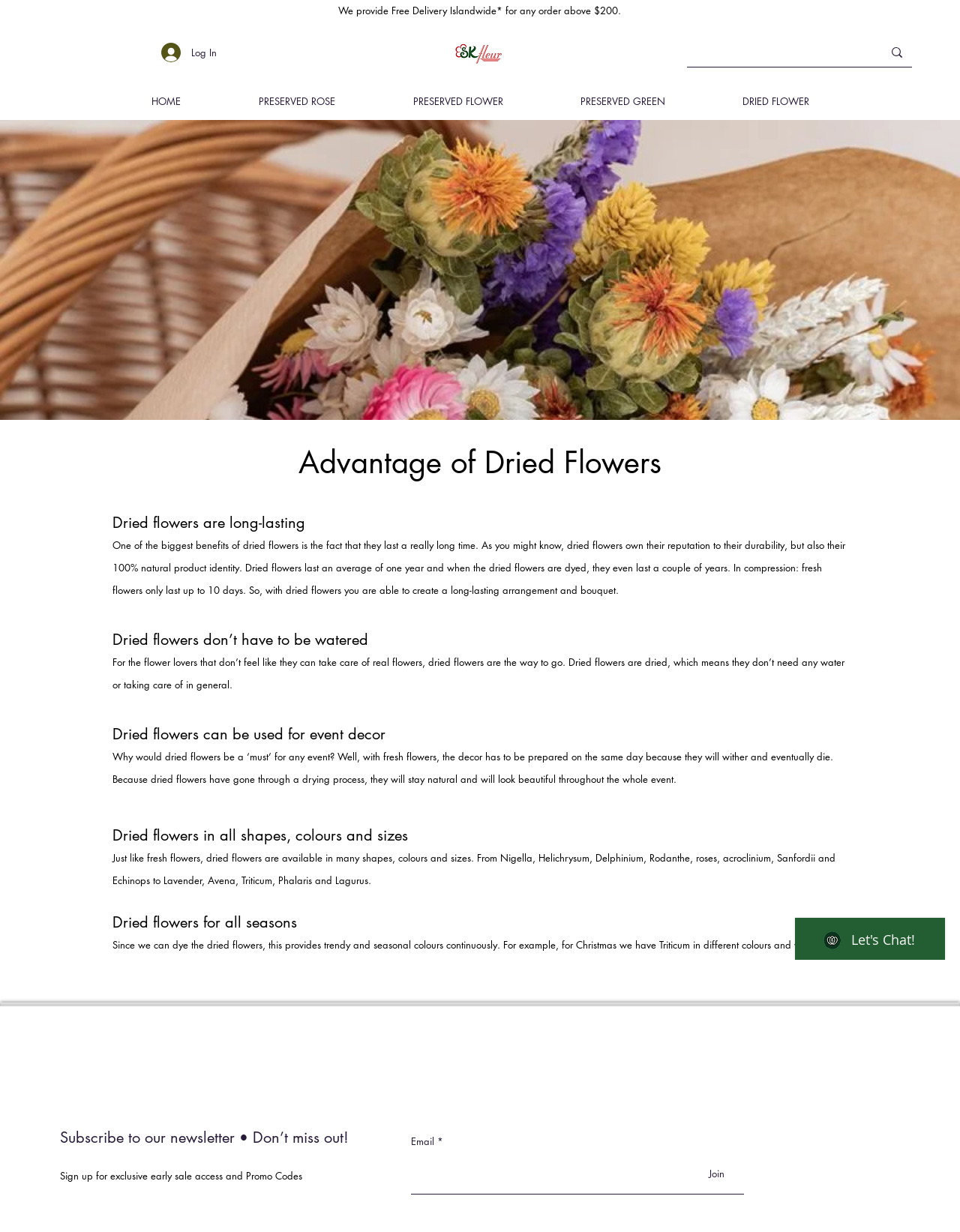Determine the coordinates of the bounding box that should be clicked to complete the instruction: "Navigate to the home page". The coordinates should be represented by four float numbers between 0 and 1: [left, top, right, bottom].

[0.117, 0.067, 0.229, 0.097]